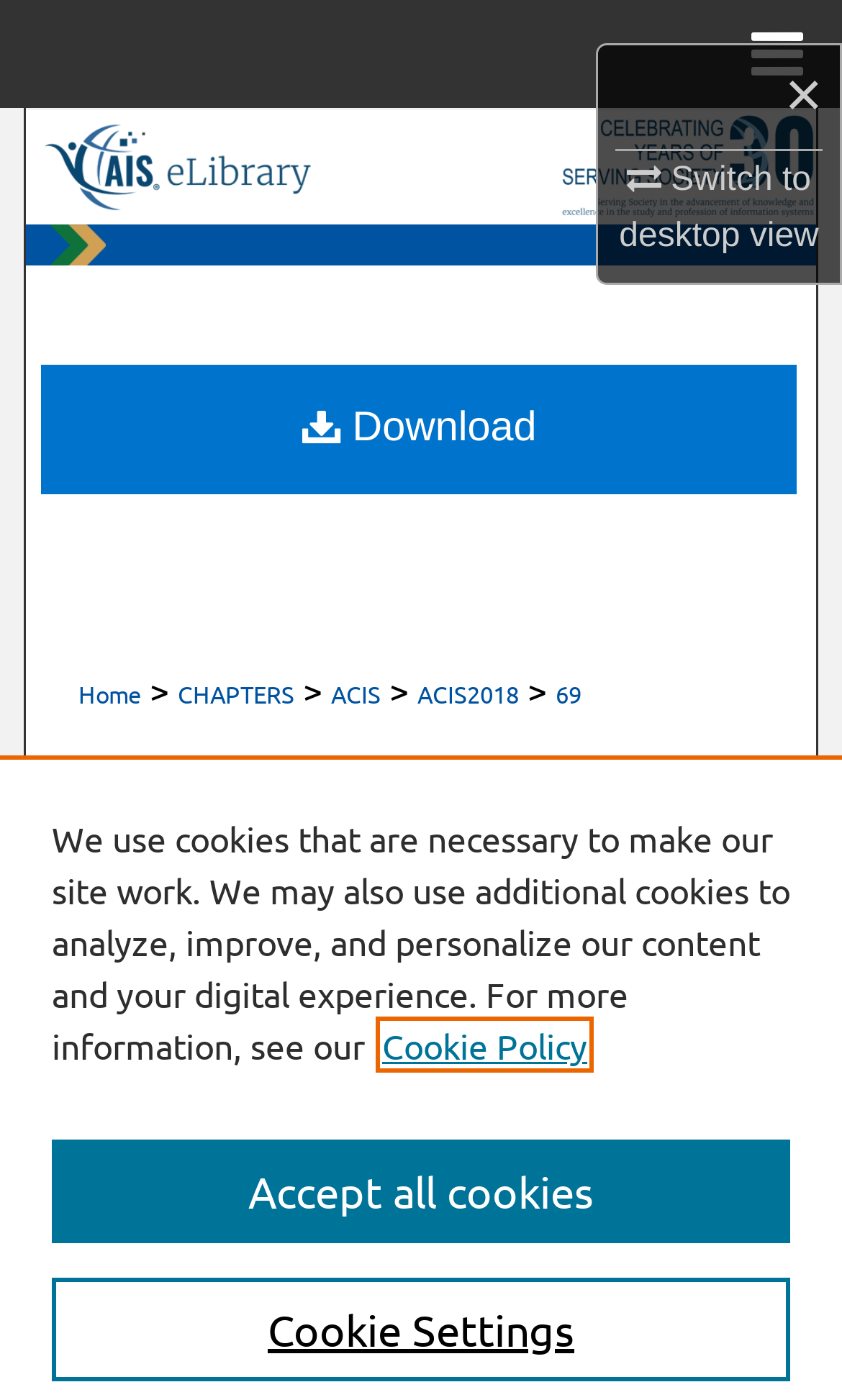Can you find the bounding box coordinates of the area I should click to execute the following instruction: "Search"?

[0.0, 0.077, 1.0, 0.154]